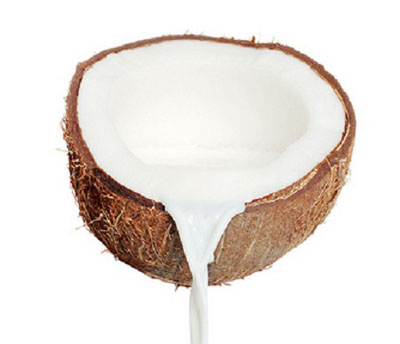Offer a thorough description of the image.

This image depicts a freshly opened coconut, showcasing its creamy white flesh and the luscious coconut milk pouring out. Often hailed for its numerous health benefits, coconut milk is a popular ingredient in various homemade skin care remedies. In the context of anti-aging treatments, it is highlighted for its ability to provide a glowing effect on the skin when applied directly. The image resonates with the discussion on homemade skin care solutions, particularly emphasizing the natural and nourishing properties of coconut milk, which is considered vital in many traditional beauty practices.